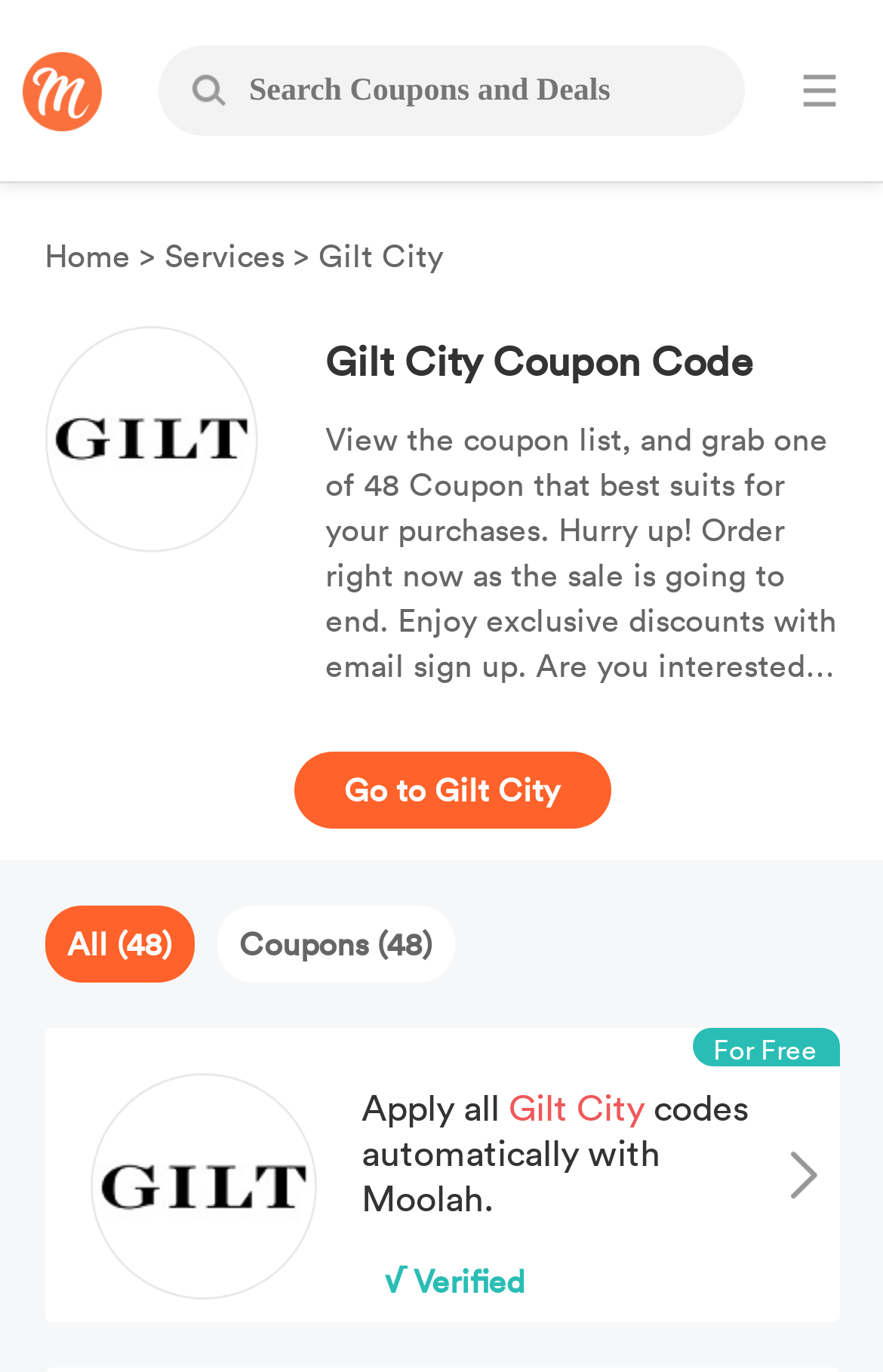What is the purpose of the 'Moolah' service?
Please answer the question with as much detail as possible using the screenshot.

The webpage mentions Moolah as a service that can apply all Gilt City codes automatically, as stated in the heading 'Apply all Gilt City codes automatically with Moolah'.